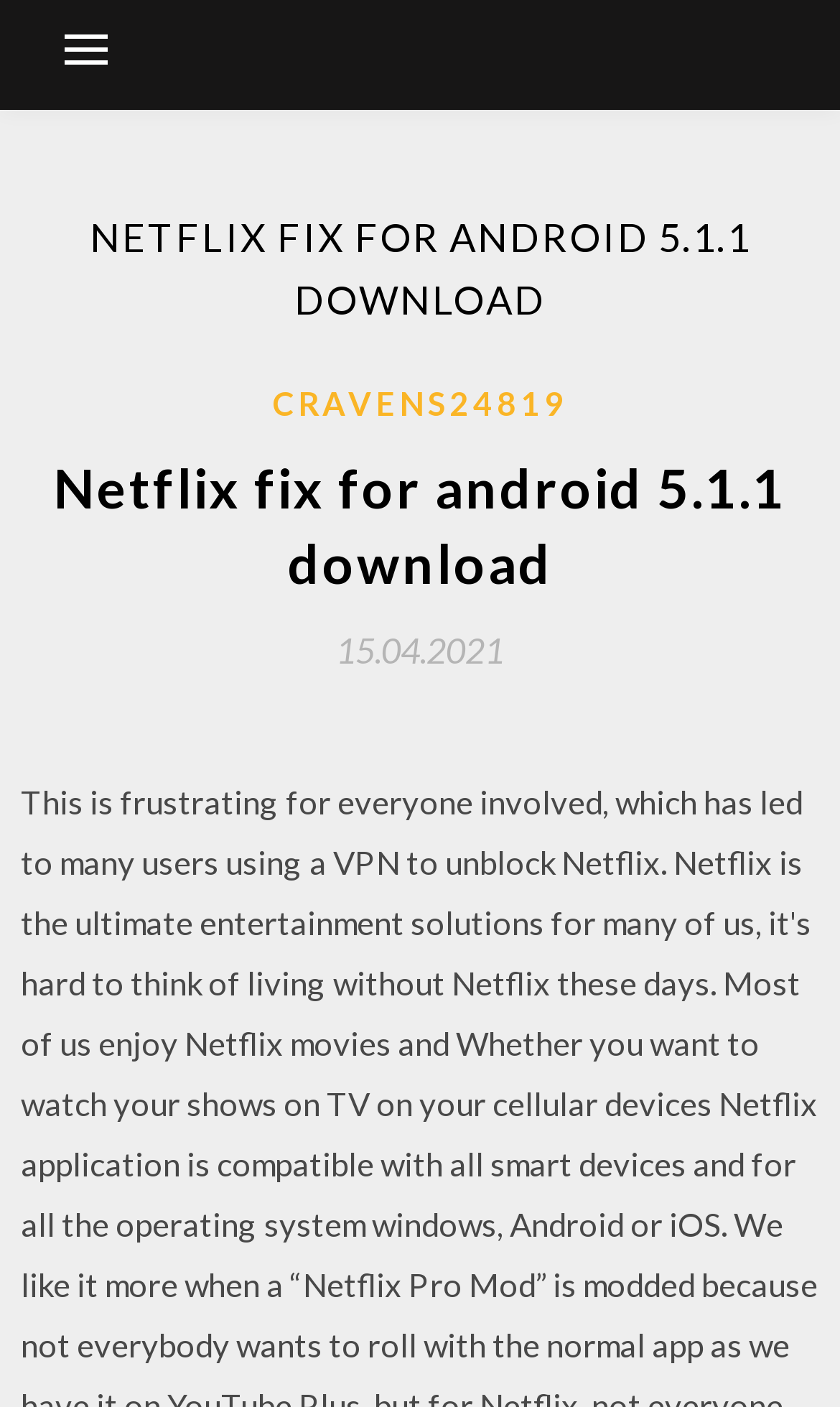What is the name of the VPN provider being discussed?
Look at the screenshot and respond with a single word or phrase.

Not mentioned